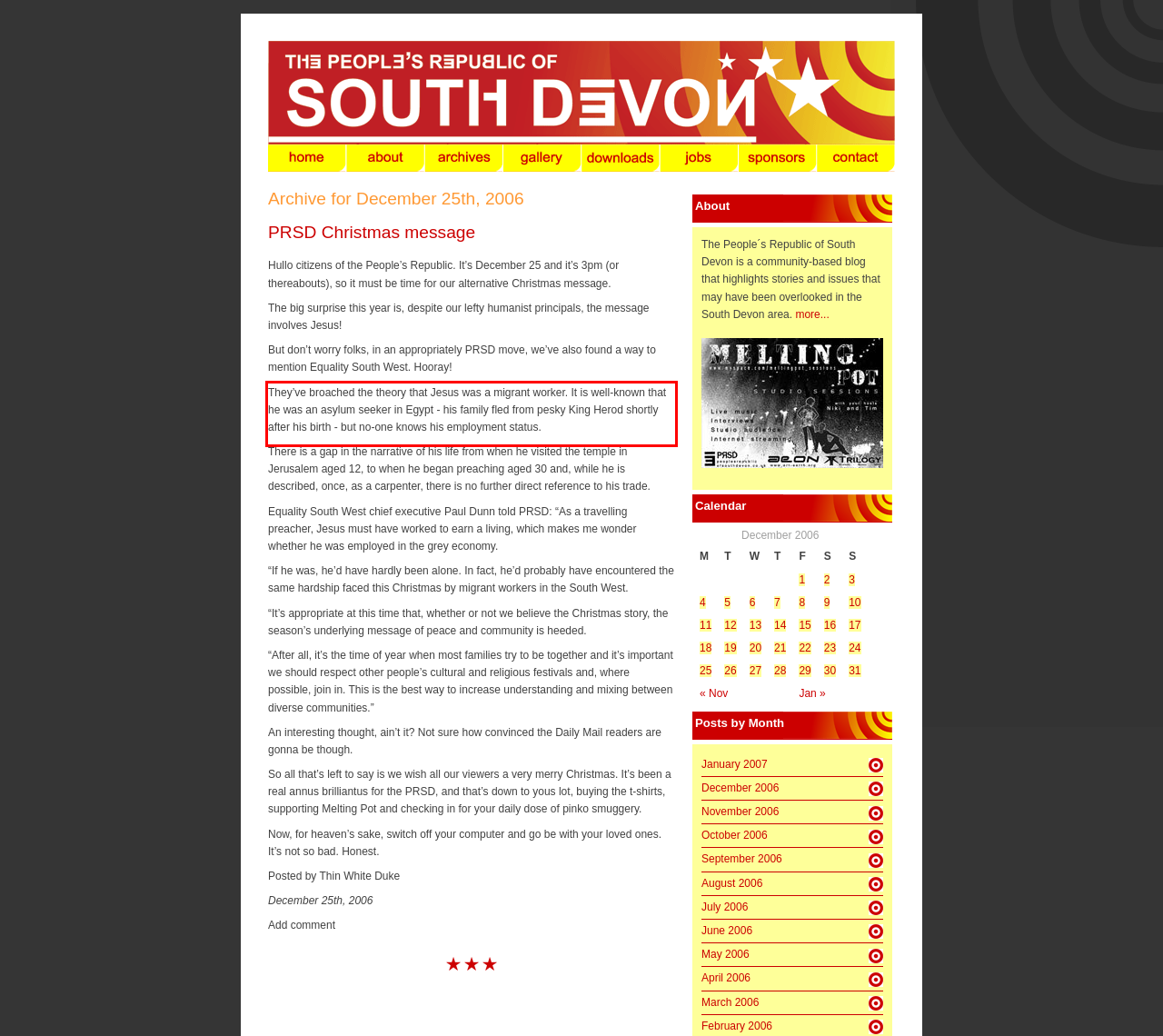In the given screenshot, locate the red bounding box and extract the text content from within it.

They’ve broached the theory that Jesus was a migrant worker. It is well-known that he was an asylum seeker in Egypt - his family fled from pesky King Herod shortly after his birth - but no-one knows his employment status.